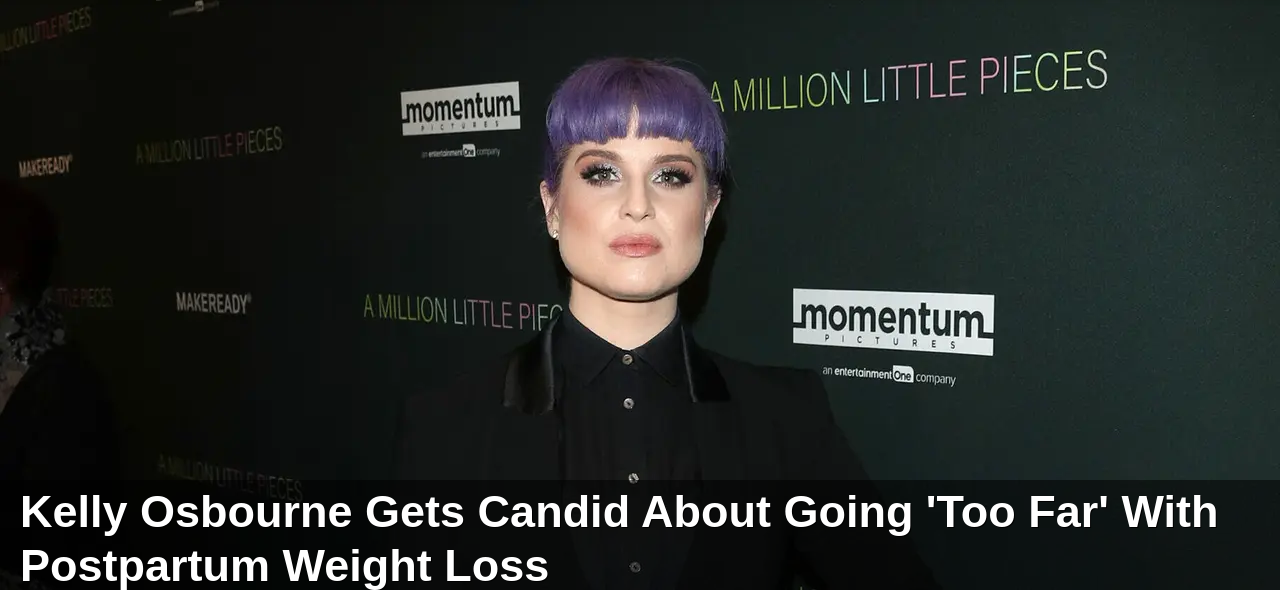Give a comprehensive caption that covers the entire image content.

In this striking image, Kelly Osbourne showcases her bold new look, featuring vibrant purple hair and a chic black outfit. She stands against a dark backdrop adorned with the titles "A Million Little Pieces" and "momentum pictures," reflecting her recent public appearances. The caption highlights her candid remarks about her postpartum weight loss journey, emphasizing her feelings of having gone "too far." Osbourne's transformation and openness about the challenges of motherhood and body image resonate deeply, showcasing her evolution as both an individual and a public figure. The image encapsulates a moment of confidence and vulnerability, inviting viewers to reflect on the pressures of societal standards around beauty and weight loss.